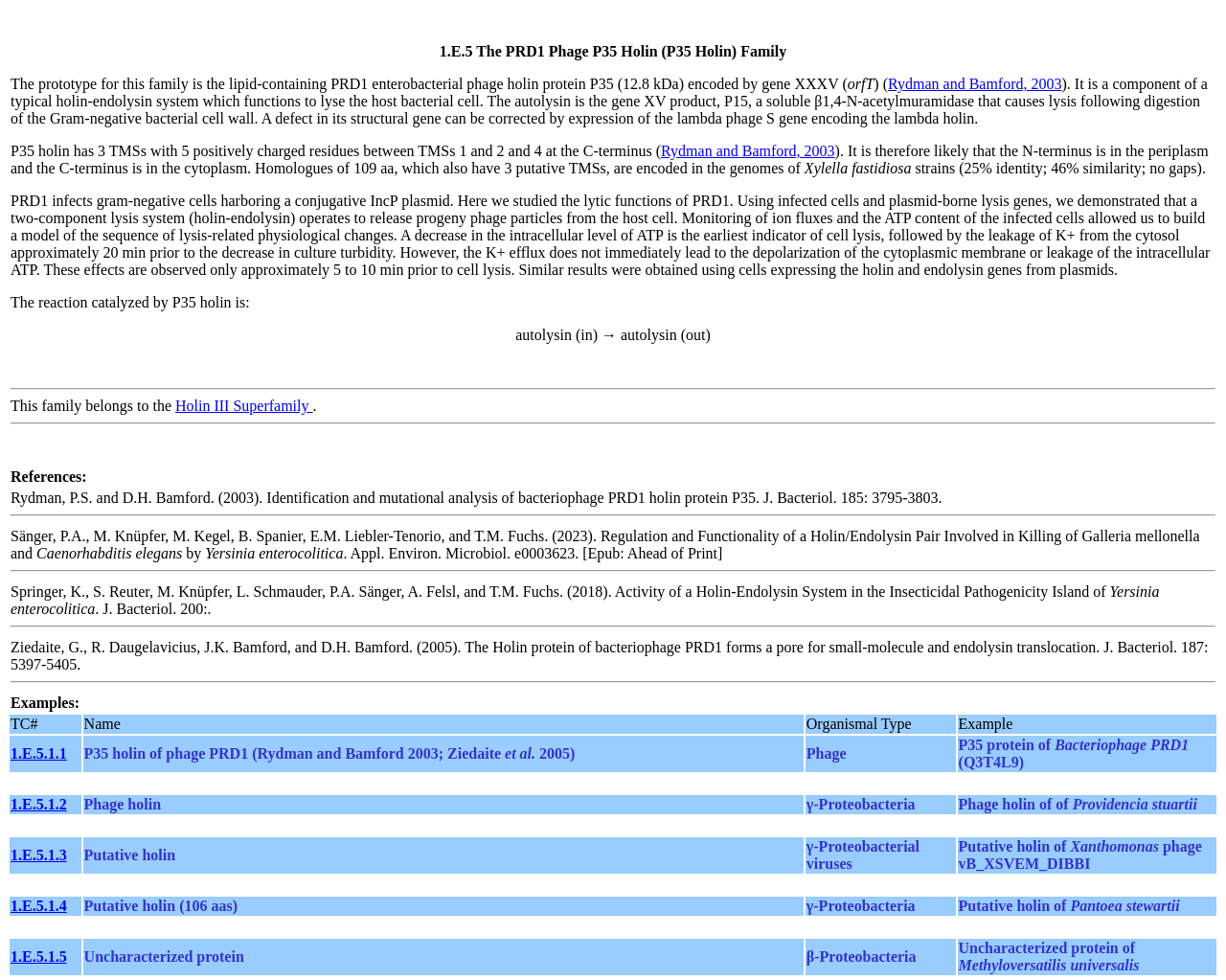Please identify the bounding box coordinates for the region that you need to click to follow this instruction: "Click the link 'Rydman and Bamford, 2003'".

[0.724, 0.077, 0.866, 0.094]